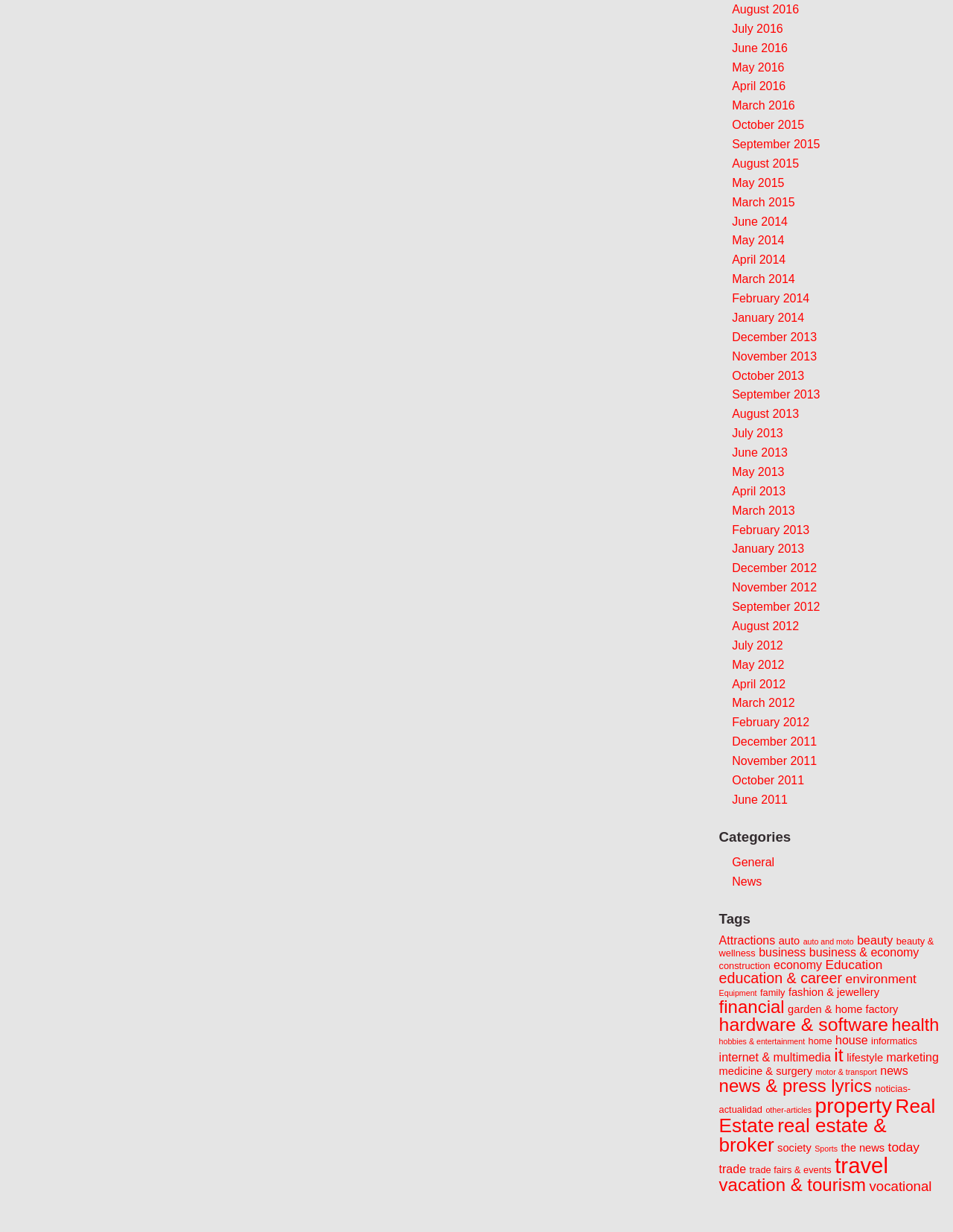Answer the question with a single word or phrase: 
What is the position of the 'Tags' heading on the webpage?

Below the month links